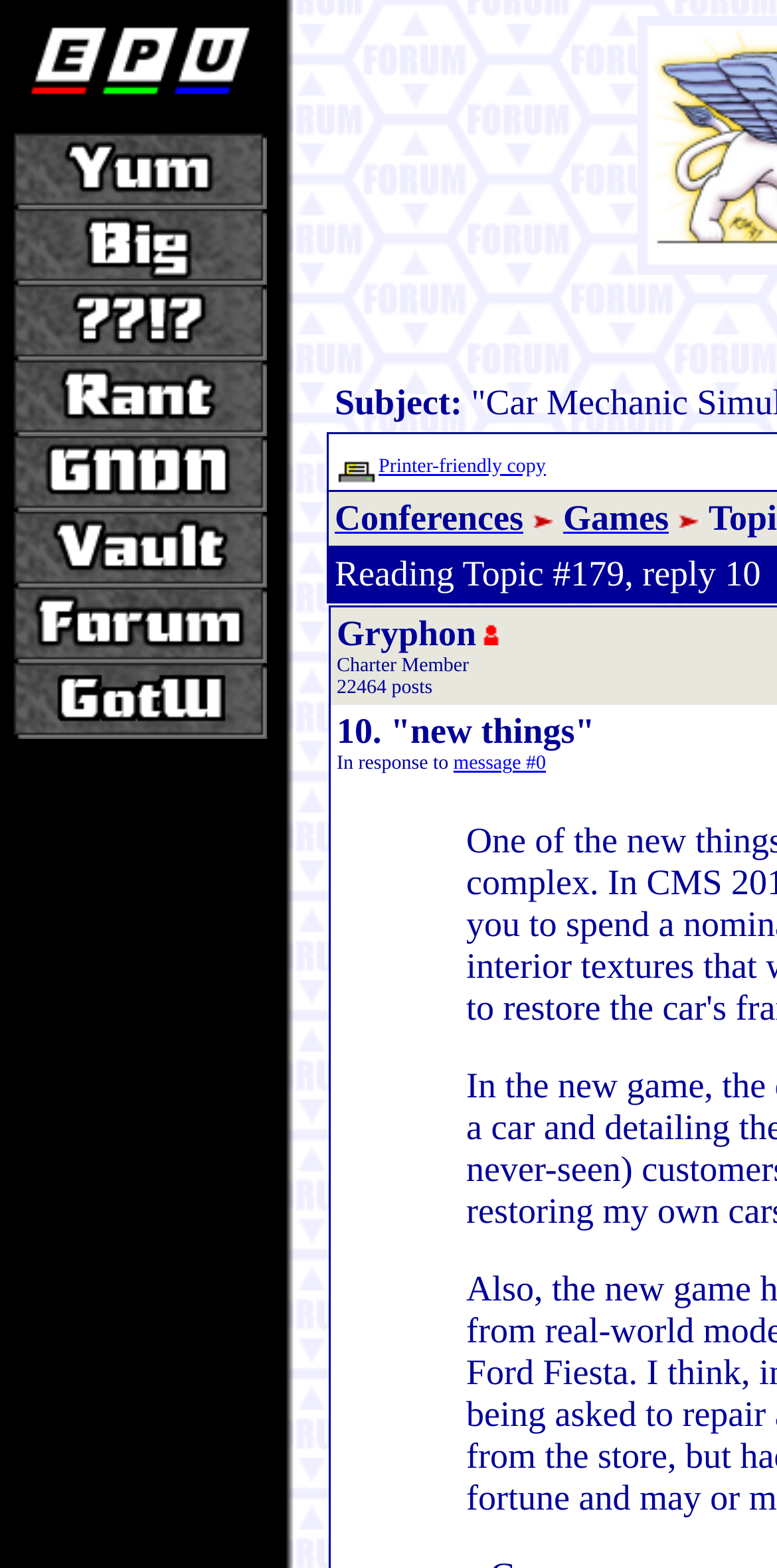Identify the bounding box coordinates of the area you need to click to perform the following instruction: "Go to Discussion Forum".

[0.018, 0.406, 0.344, 0.428]